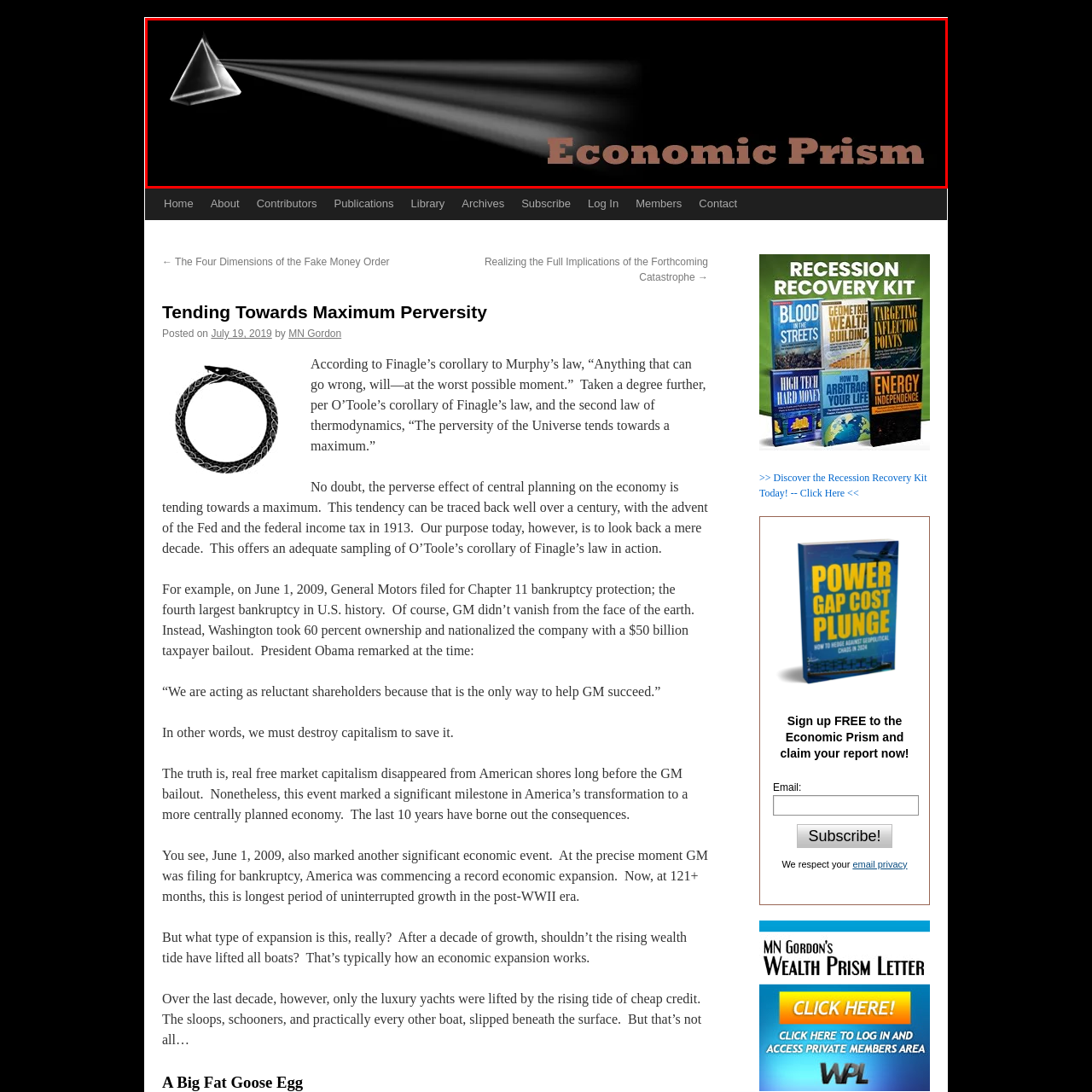Write a thorough description of the contents of the image marked by the red outline.

The image features a stylized representation of a prism, set against a black background, symbolizing the concept of viewing economic principles through various perspectives. Light beams emanate from the prism, suggesting clarity and insight, while the word "Economic Prism" is prominently displayed in a bold, earthy font to the right. This design evokes themes of independent thought and analysis regarding economics, financial markets, and the principles of limited government and personal liberty—core ideas explored in the related content of the Economic Prism website. The combination of the visual elements and text effectively underscores the idea of examining economic issues through a critical and nuanced lens.